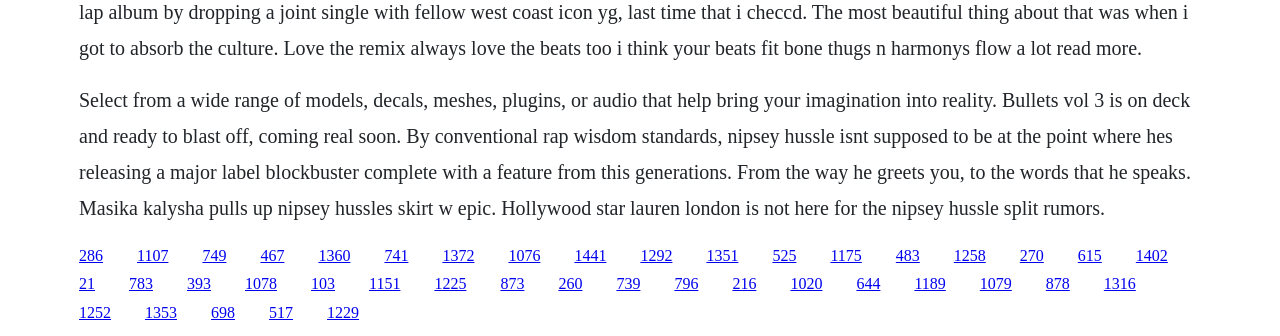What is the theme of the text at the top of the page?
From the image, provide a succinct answer in one word or a short phrase.

Rap music